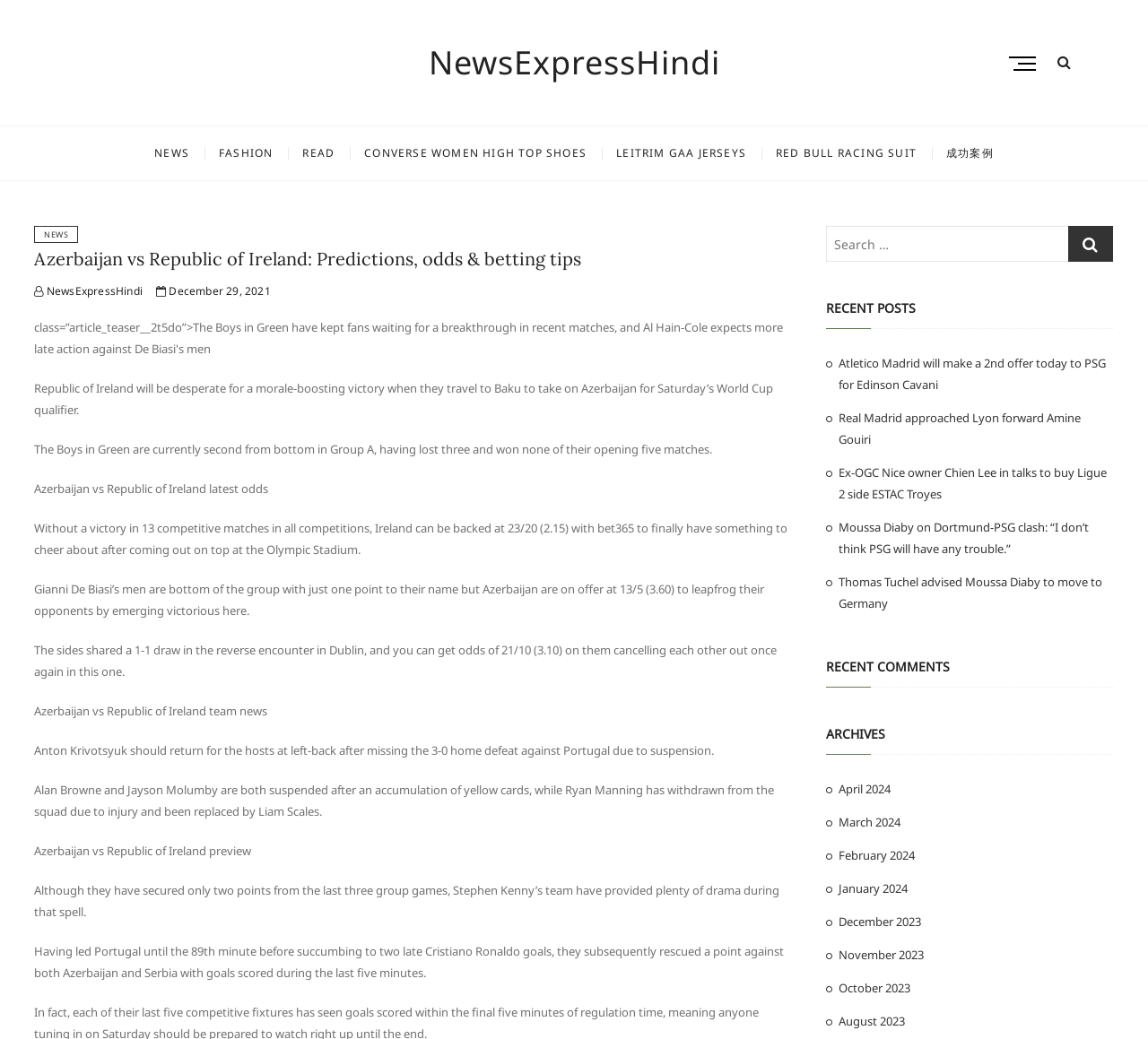Locate the bounding box coordinates of the area you need to click to fulfill this instruction: 'Click on the menu button'. The coordinates must be in the form of four float numbers ranging from 0 to 1: [left, top, right, bottom].

[0.879, 0.041, 0.91, 0.079]